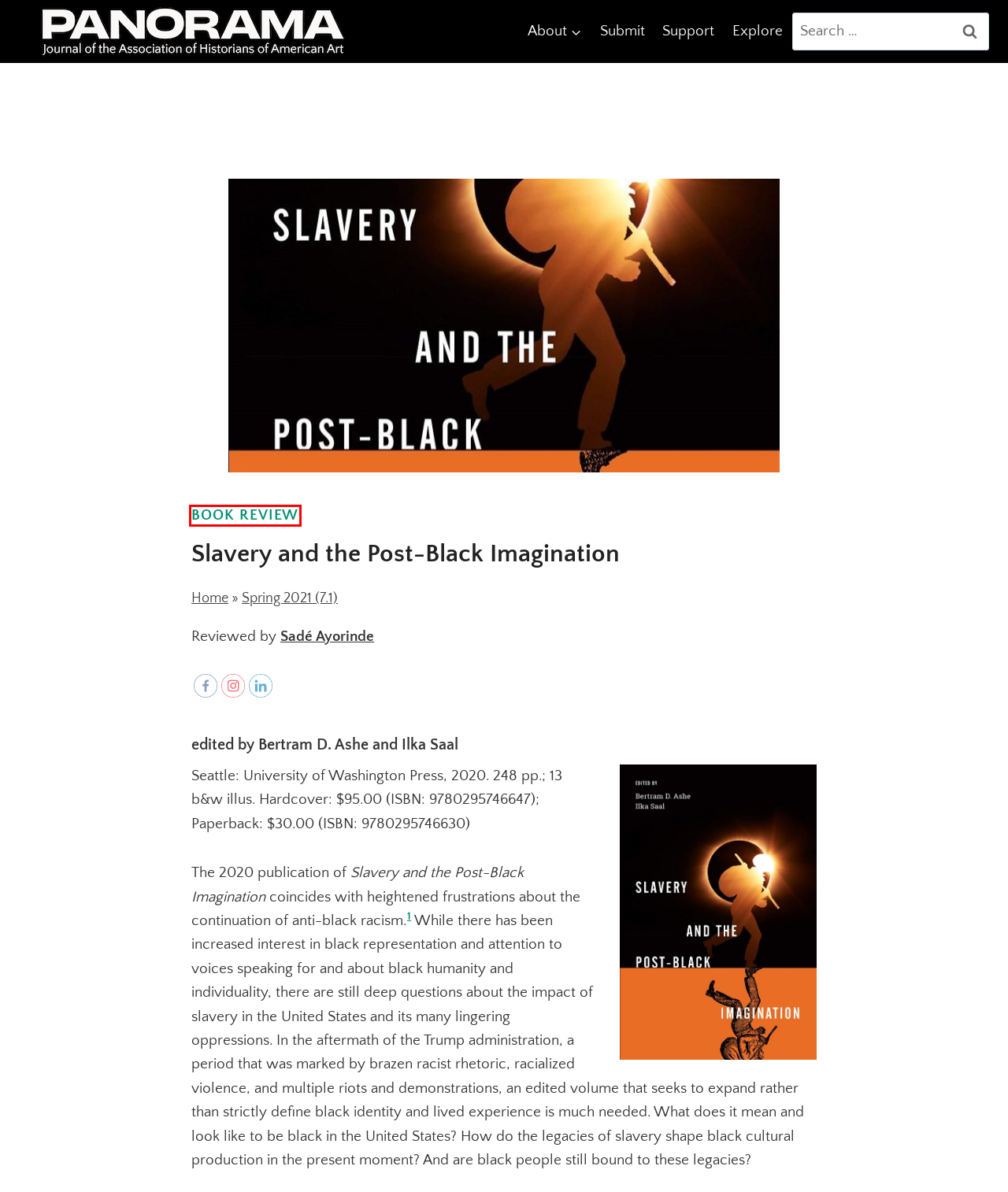Review the screenshot of a webpage which includes a red bounding box around an element. Select the description that best fits the new webpage once the element in the bounding box is clicked. Here are the candidates:
A. About the Journal - Panorama
B. Explore Panorama - Panorama
C. Submissions - Panorama
D. Spring 2021 (7.1) Archives - Panorama
E. Support - Panorama
F. Sadé Ayorinde Archives - Panorama
G. Home - Panorama
H. Book Review Archives - Panorama

H